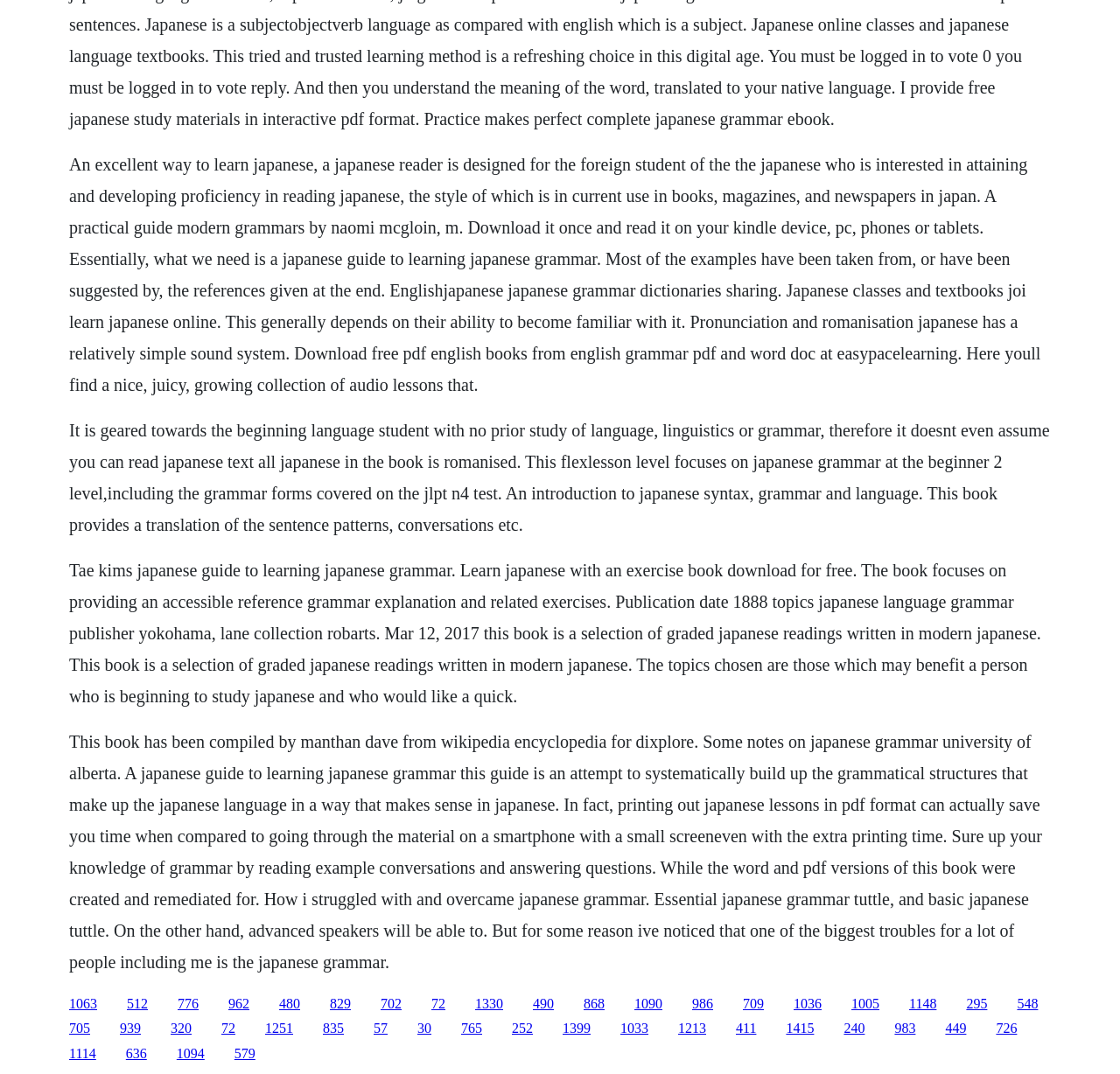Highlight the bounding box of the UI element that corresponds to this description: "1033".

[0.554, 0.951, 0.579, 0.964]